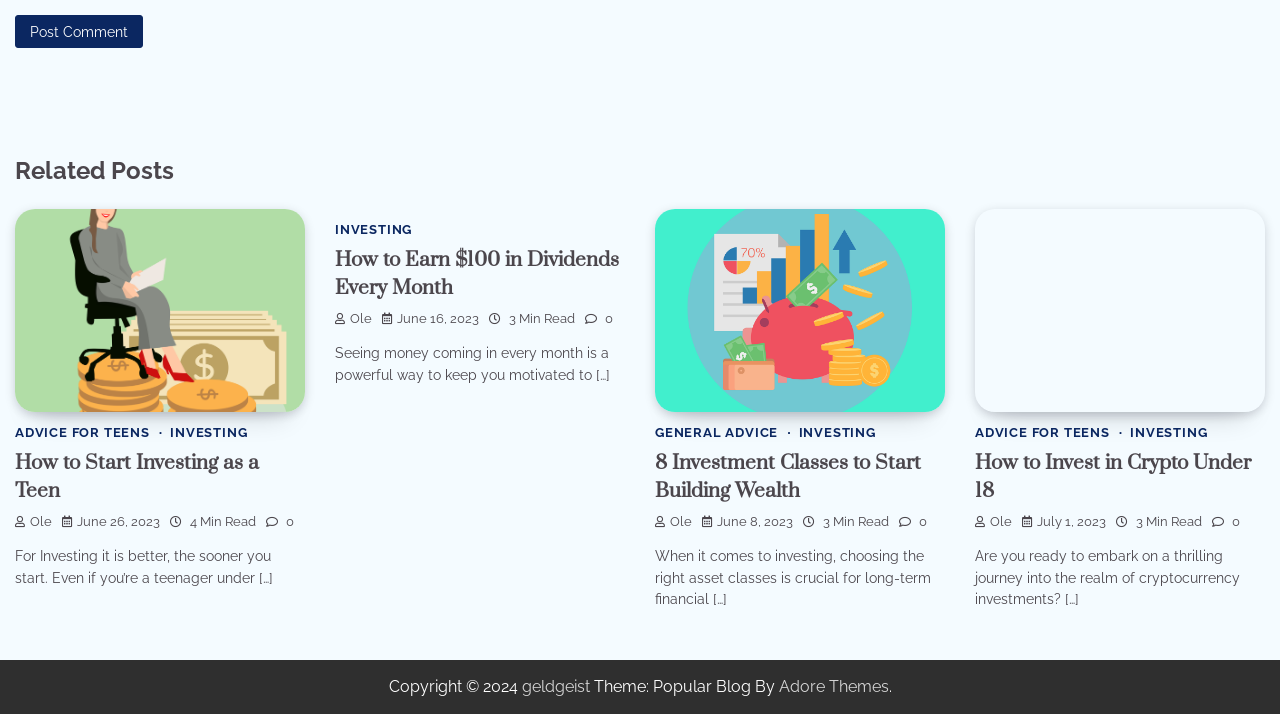Identify the bounding box coordinates of the element that should be clicked to fulfill this task: "Read the article 'How to Start Investing as a Teen'". The coordinates should be provided as four float numbers between 0 and 1, i.e., [left, top, right, bottom].

[0.012, 0.628, 0.238, 0.708]